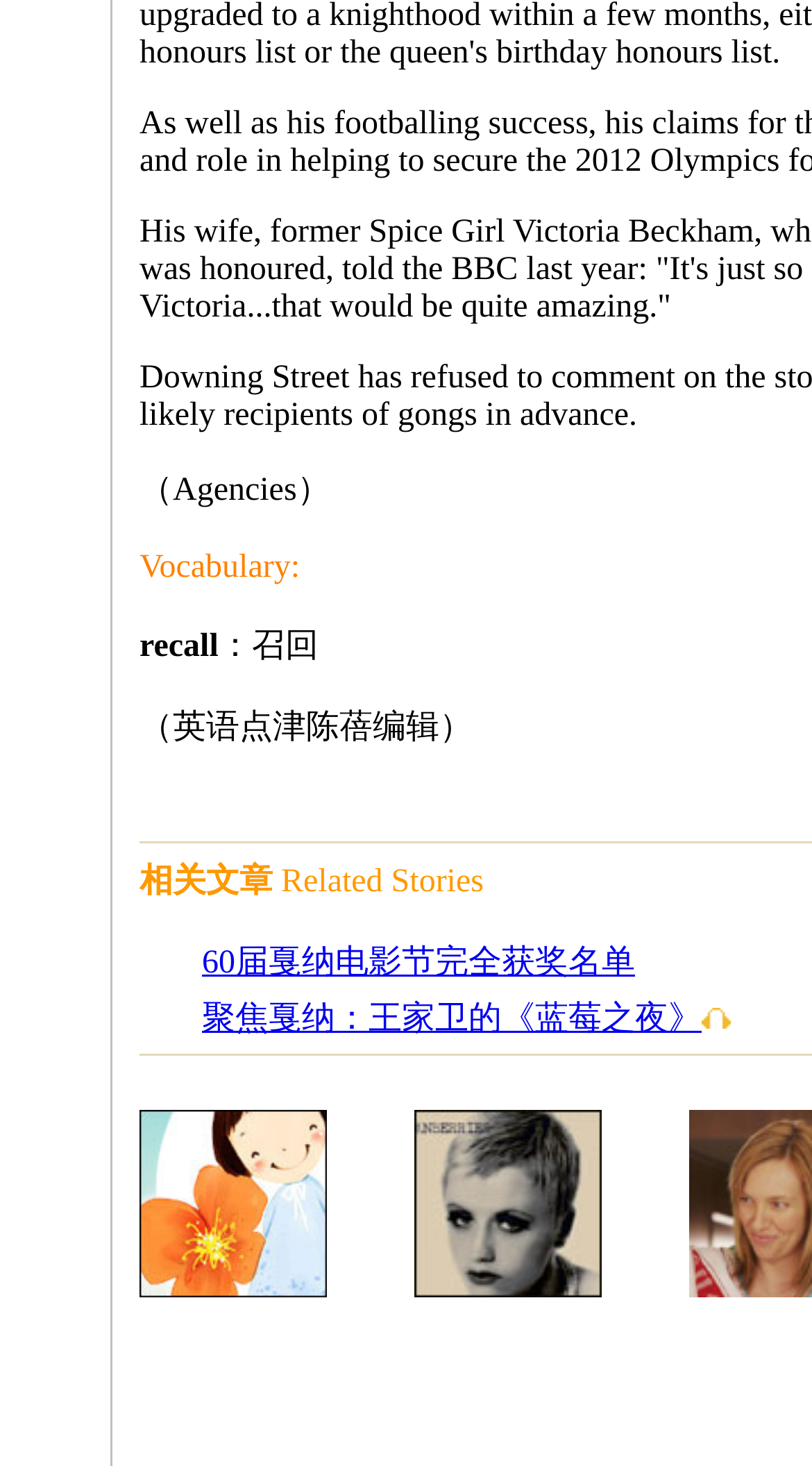What is the title of the second table cell?
Using the image as a reference, answer with just one word or a short phrase.

60届戛纳电影节完全获奖名单